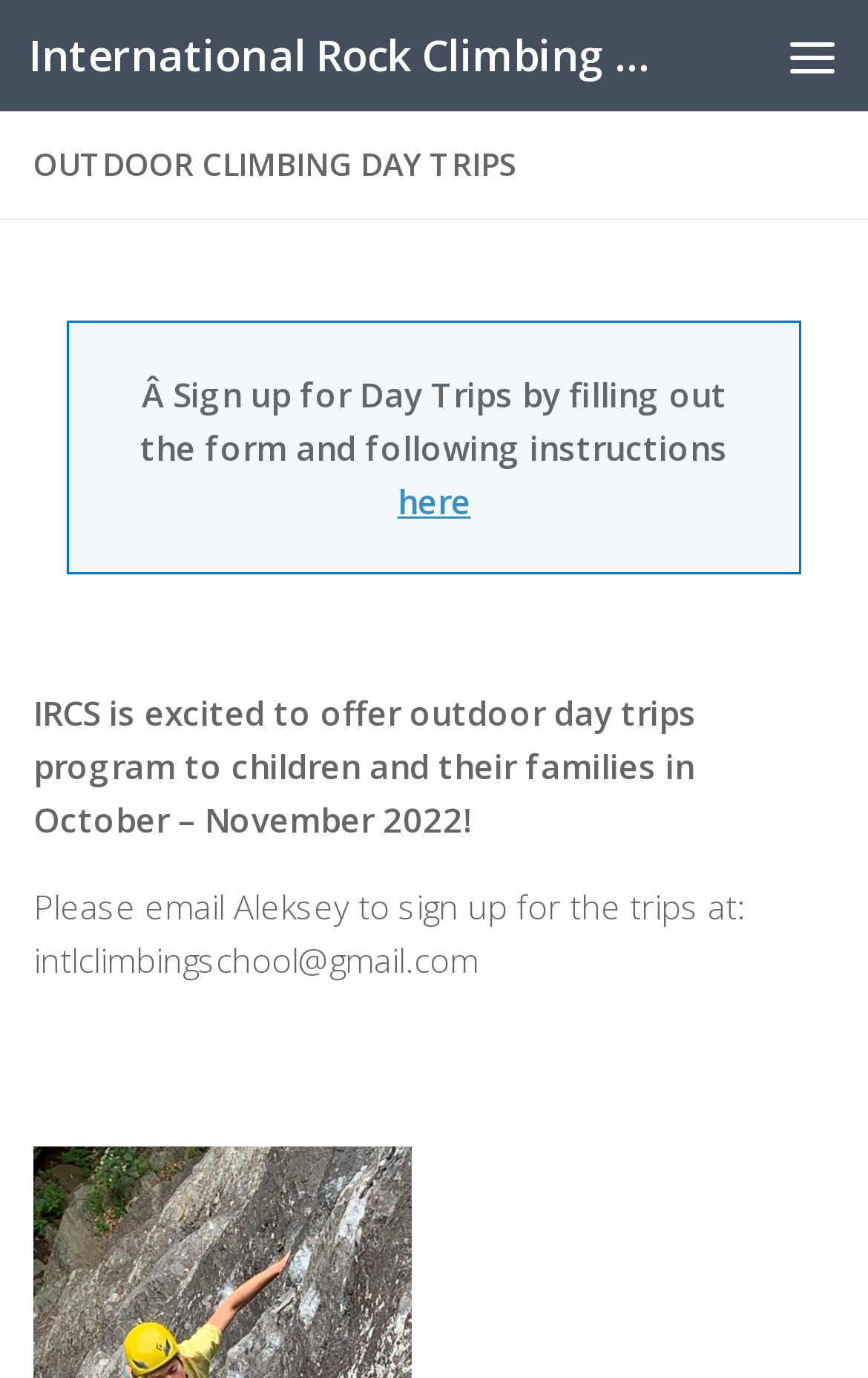Offer a detailed account of what is visible on the webpage.

The webpage is about outdoor climbing day trips offered by the International Rock Climbing School. At the top left, there is a link to "Skip to content" and next to it, a link to the school's name. On the top right, there is a "Menu" button. 

Below the top section, there is a prominent heading "OUTDOOR CLIMBING DAY TRIPS" that spans almost the entire width of the page. Under this heading, there is a paragraph of text that explains how to sign up for day trips by filling out a form and following instructions. The text also includes a link to "here" which likely directs users to the form. 

Further down, there is another paragraph that announces the school's outdoor day trips program for children and their families in October and November 2022. Below this, there is a paragraph with contact information, instructing users to email Aleksey to sign up for the trips at a specific email address.